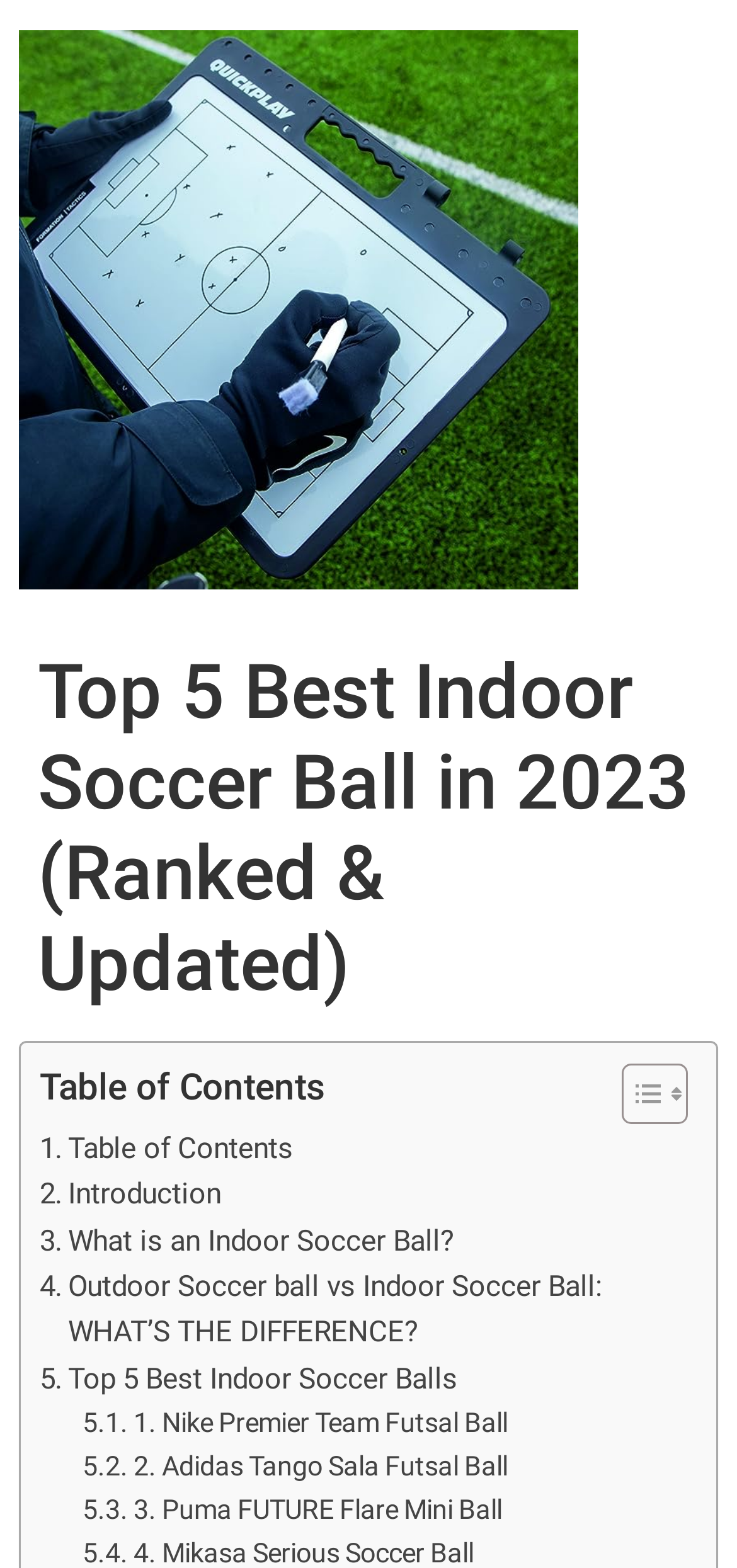Explain the features and main sections of the webpage comprehensively.

This webpage is about the top 5 best indoor soccer balls in 2023, with a focus on ranking and updates. At the top-left corner, there is a link to a "Soccer Field Diagram" accompanied by an image of the same name. Below this, there is a large header that spans most of the width of the page, displaying the title "Top 5 Best Indoor Soccer Ball in 2023 (Ranked & Updated)".

Underneath the header, there is a table of contents section that takes up about half of the page's width. This section contains a static text label "Table of Contents" and a button to toggle the table of content, which is accompanied by two small images. Below the table of contents section, there are several links to different sections of the webpage, including "Introduction", "What is an Indoor Soccer Ball?", and "Top 5 Best Indoor Soccer Balls".

The main content of the webpage is divided into sections, each dedicated to a specific indoor soccer ball. There are five sections in total, each with a link to a specific ball, including the Nike Premier Team Futsal Ball, Adidas Tango Sala Futsal Ball, and Puma FUTURE Flare Mini Ball. These sections are arranged vertically, with each section positioned below the previous one.